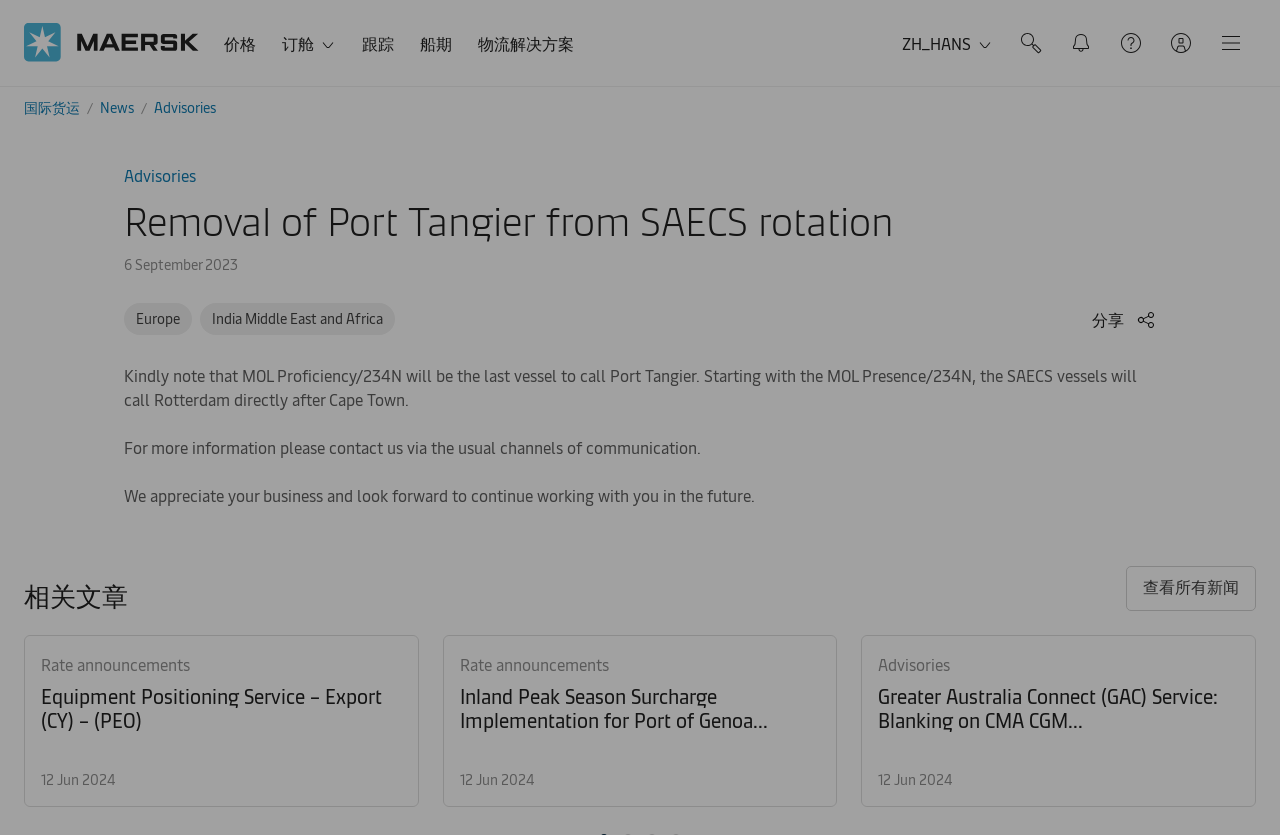What is the date mentioned in the static text element?
Please answer the question with as much detail as possible using the screenshot.

The answer can be found in the static text element that says '6 September 2023'.